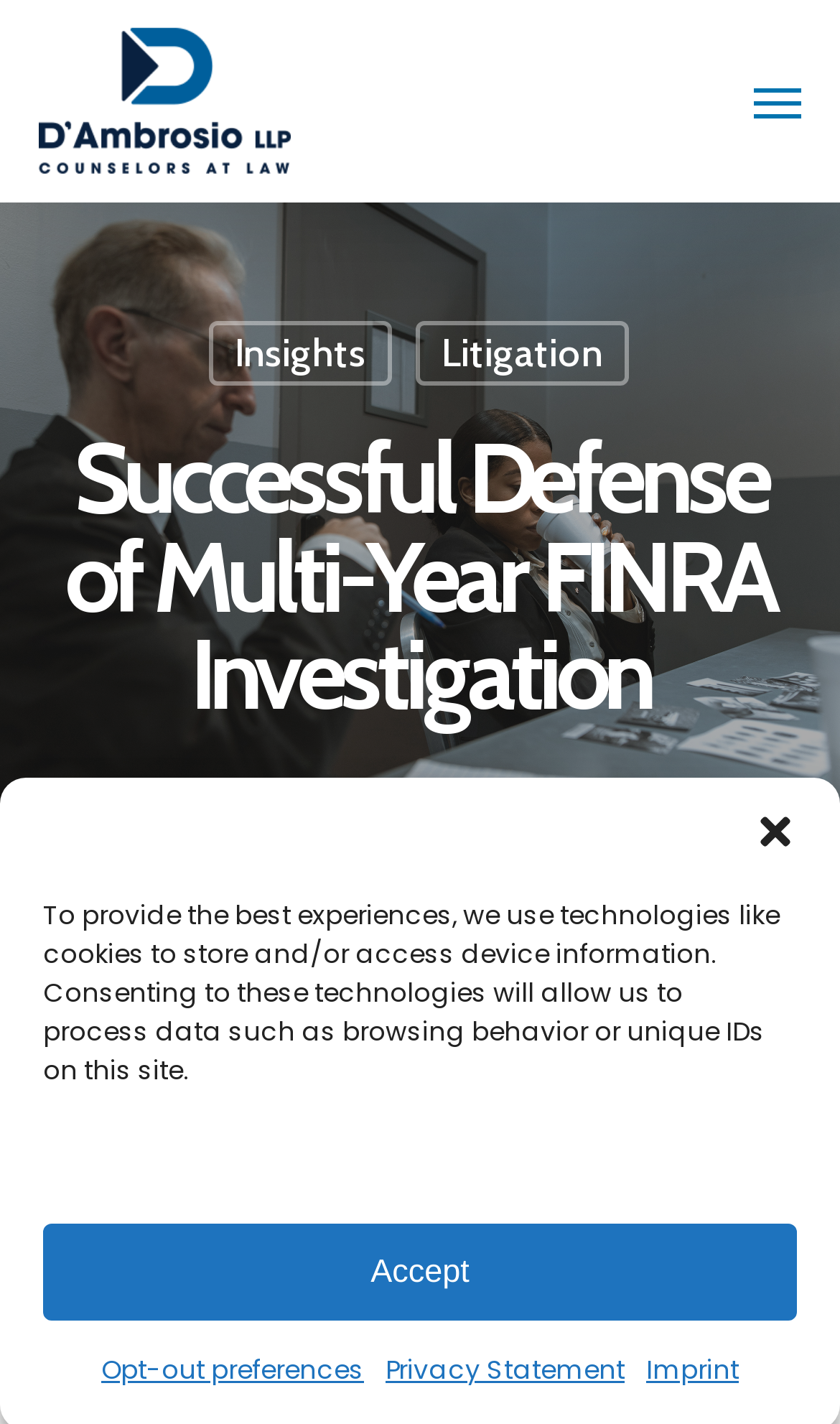What is the name of the law firm?
Using the visual information from the image, give a one-word or short-phrase answer.

D'Ambrosio LLP